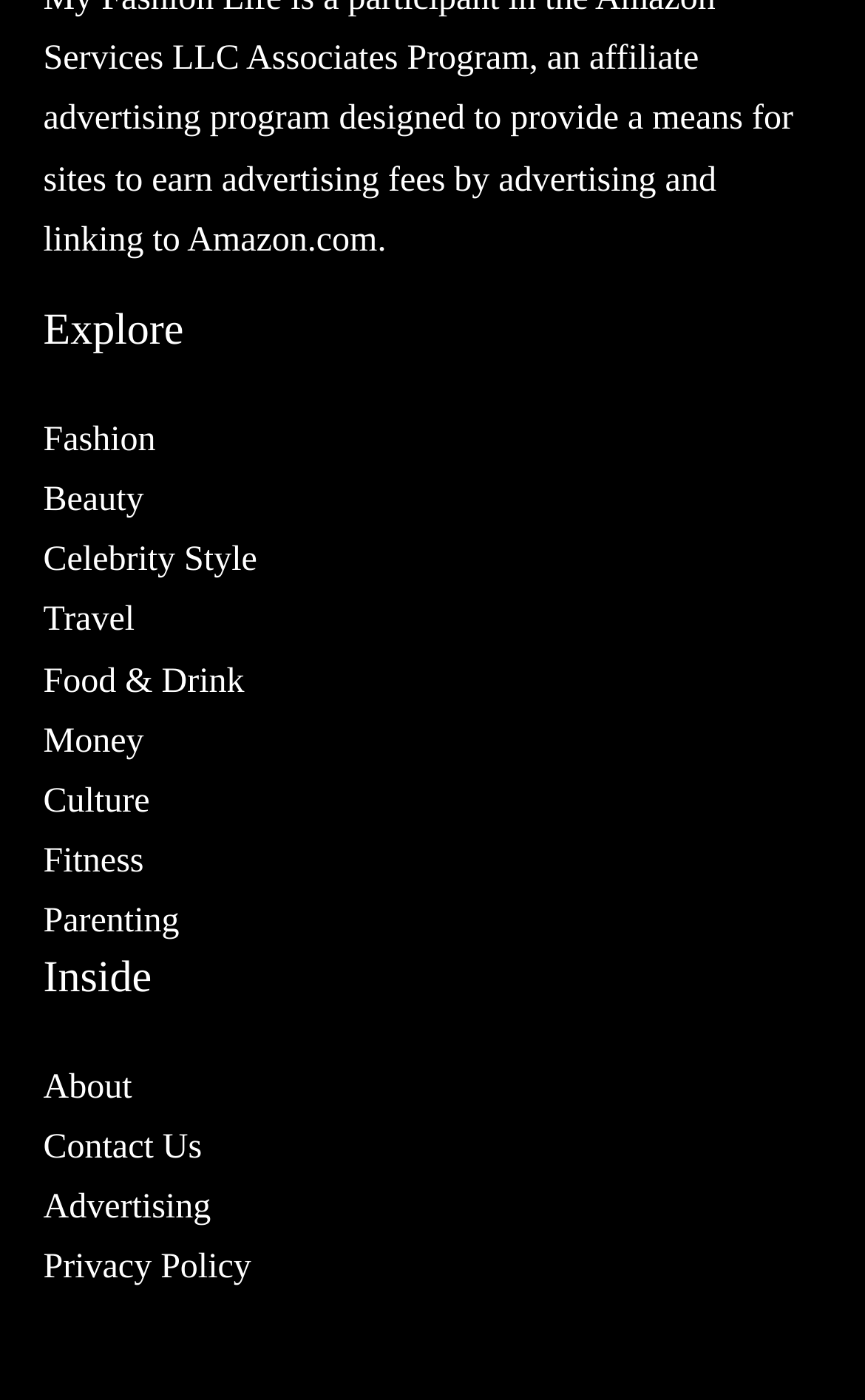What is the first category under Explore?
Please ensure your answer is as detailed and informative as possible.

By analyzing the webpage structure, I can see that the first link under the 'Explore' heading is 'Fashion', which is located at the top of the webpage.